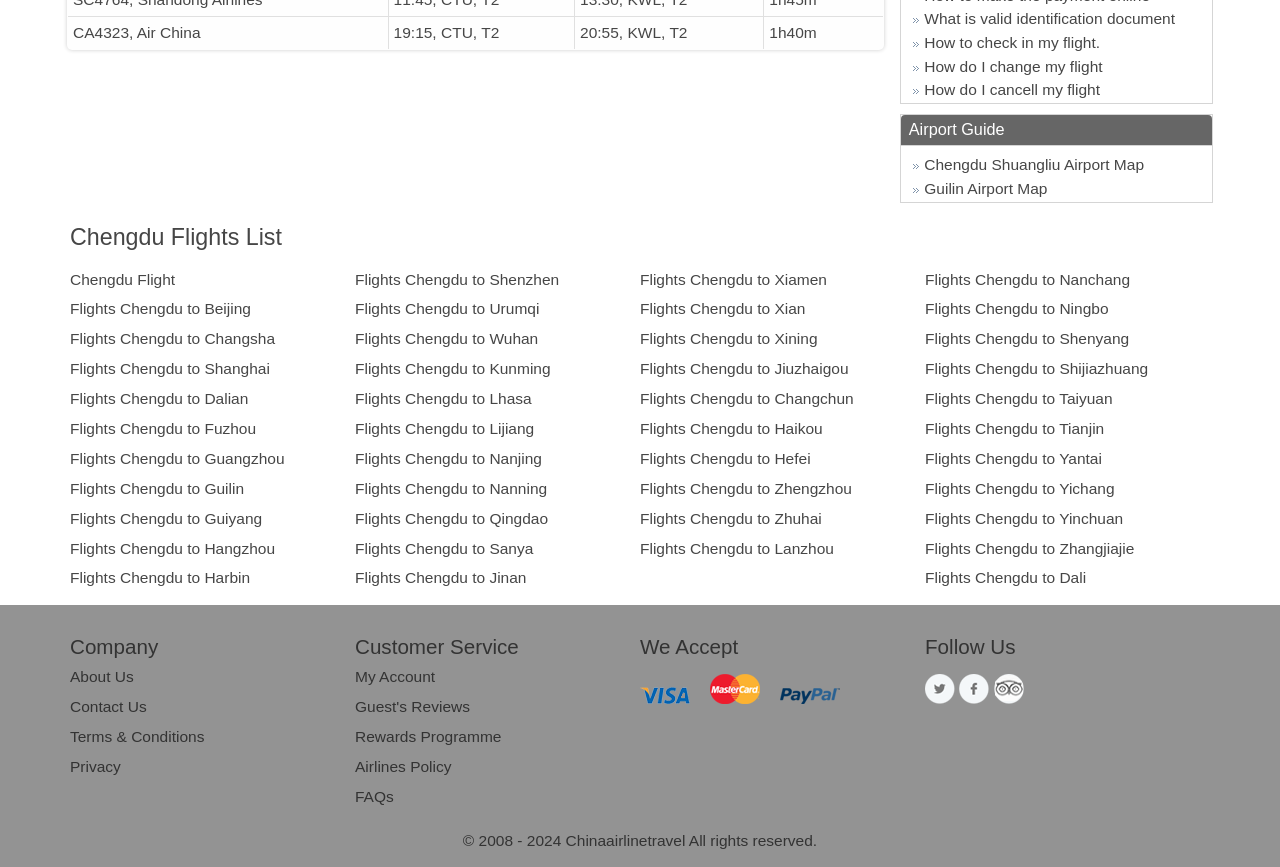Select the bounding box coordinates of the element I need to click to carry out the following instruction: "Learn about valid identification documents".

[0.71, 0.012, 0.918, 0.032]